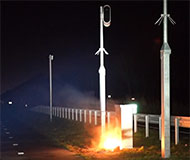Explain in detail what you see in the image.

The image depicts a nighttime scene featuring a speed camera engulfed in flames alongside a road. The fire emits a bright glow, contrasting sharply with the darkness surrounding it. Nearby, another speed camera stands intact, highlighting the act of vandalism that has occurred. This image relates to a broader narrative of public dissent against speed cameras in various European countries, where similar acts of destruction have been reported, including incidents in Italy and the Netherlands. The context suggests a growing sentiment among certain groups who view these surveillance devices as intrusive or unjust, prompting them to take matters into their own hands.